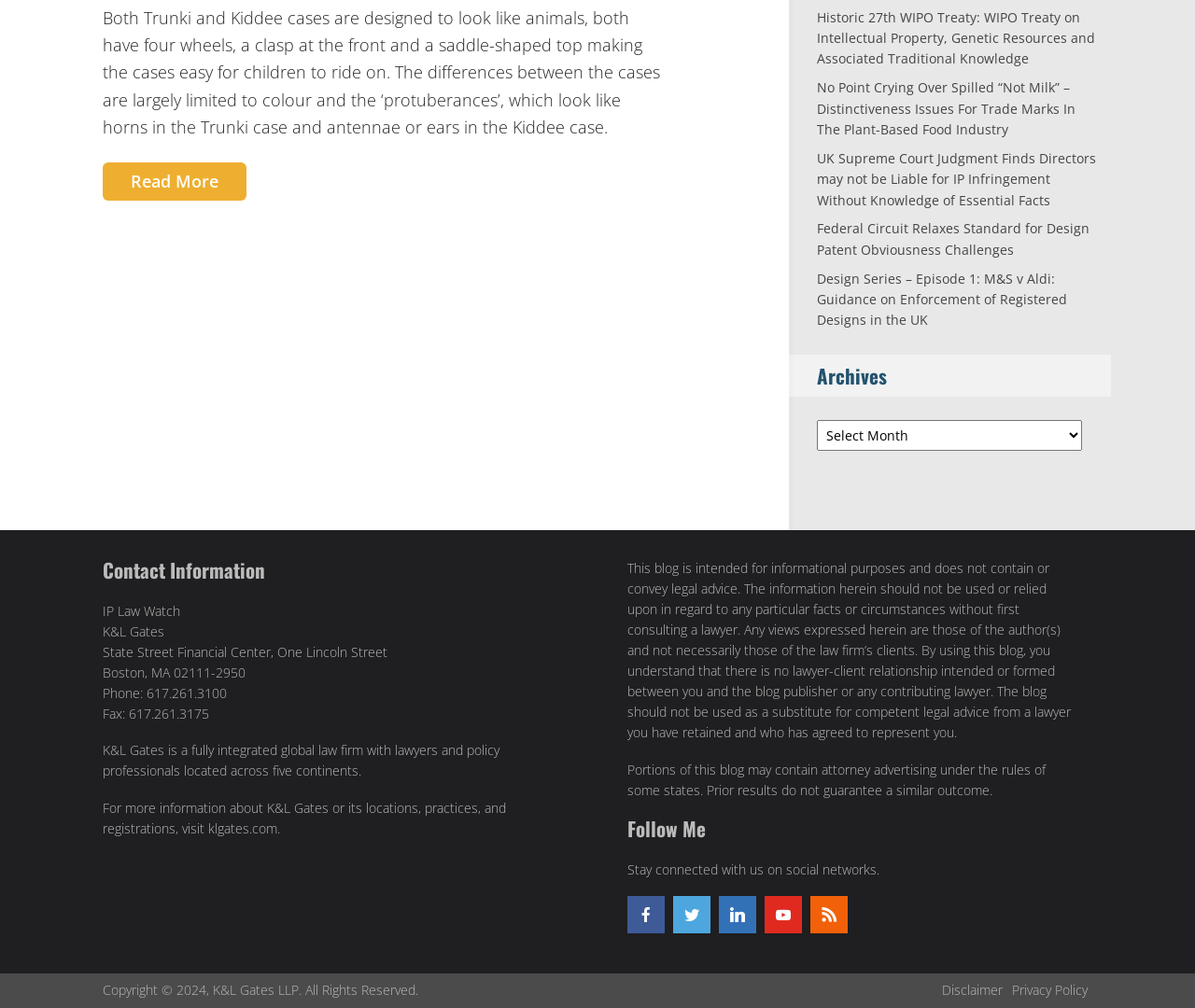Predict the bounding box coordinates of the UI element that matches this description: "klgates.com". The coordinates should be in the format [left, top, right, bottom] with each value between 0 and 1.

[0.174, 0.813, 0.232, 0.83]